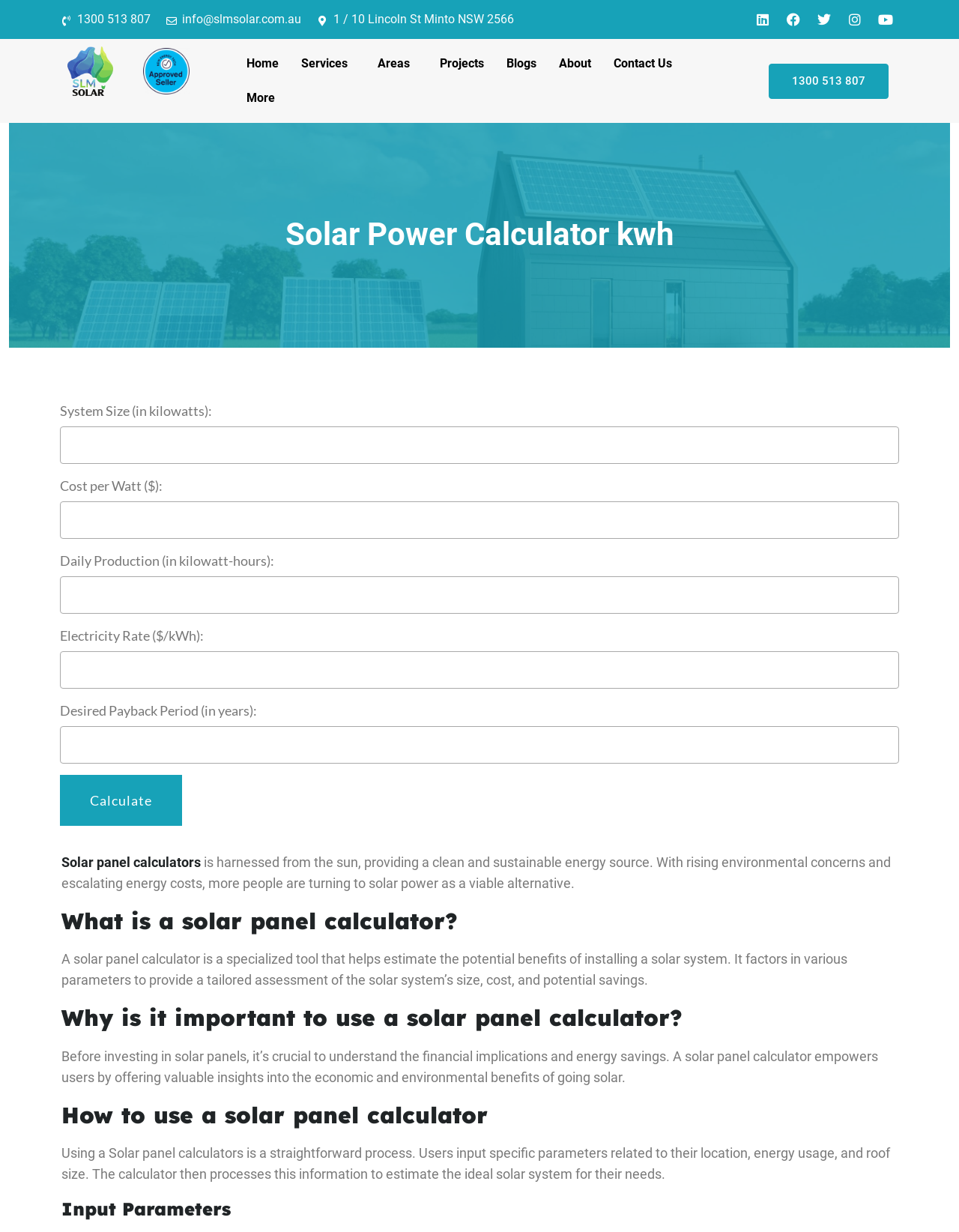Please locate the bounding box coordinates for the element that should be clicked to achieve the following instruction: "Enter system size in kilowatts". Ensure the coordinates are given as four float numbers between 0 and 1, i.e., [left, top, right, bottom].

[0.062, 0.346, 0.938, 0.376]